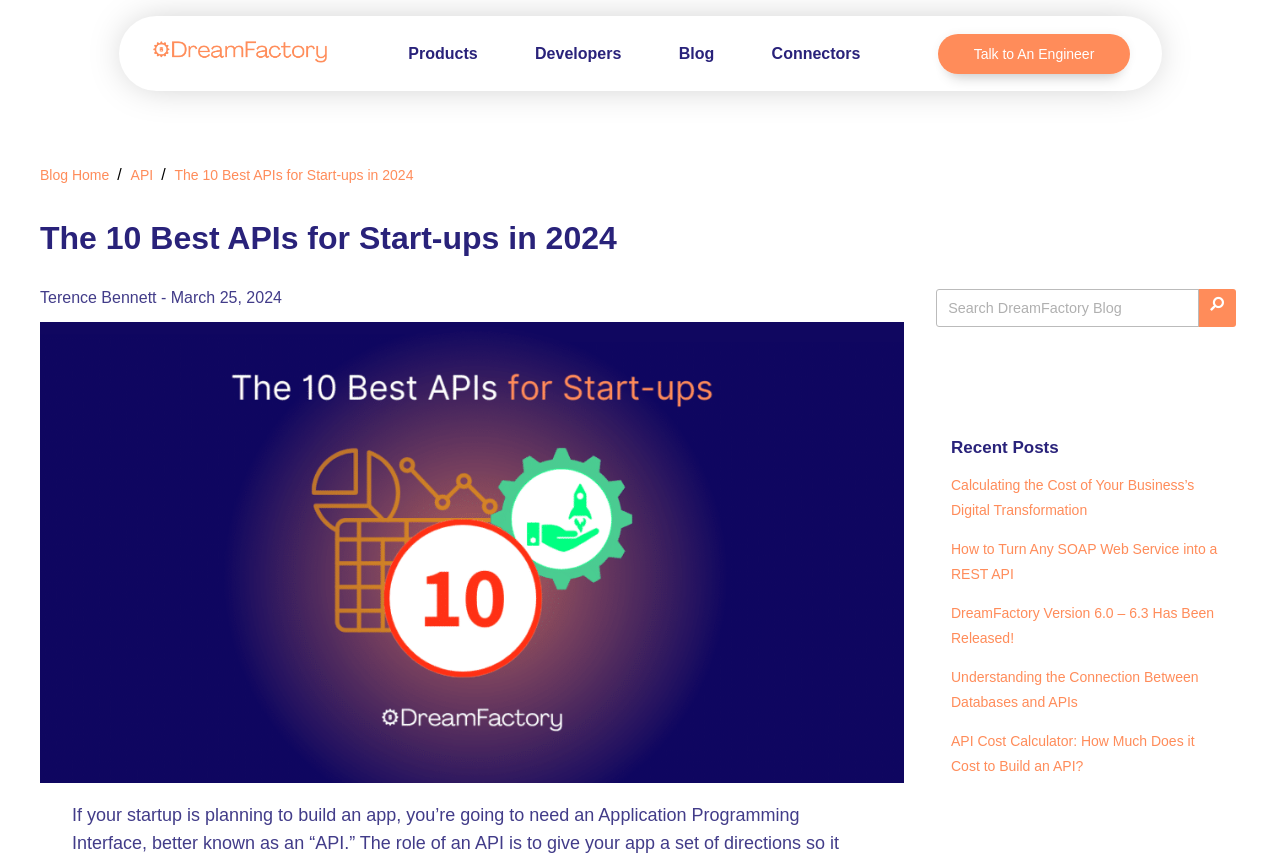Locate the bounding box coordinates for the element described below: "name="s" placeholder="Search DreamFactory Blog"". The coordinates must be four float values between 0 and 1, formatted as [left, top, right, bottom].

[0.731, 0.337, 0.937, 0.382]